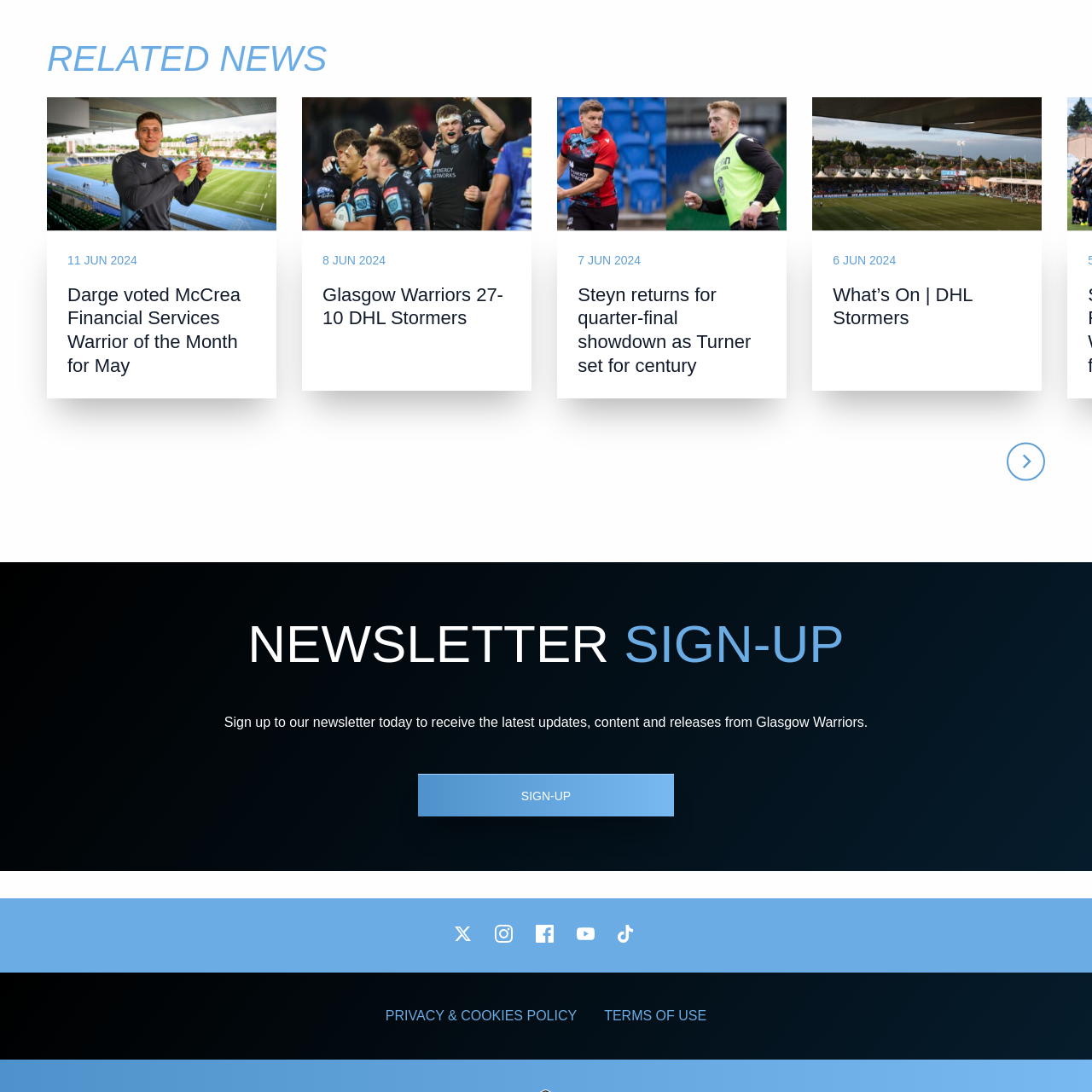Find the UI element described as: "parent_node: 11 JUN 2024 aria-label="Next"" and predict its bounding box coordinates. Ensure the coordinates are four float numbers between 0 and 1, [left, top, right, bottom].

[0.922, 0.405, 0.957, 0.44]